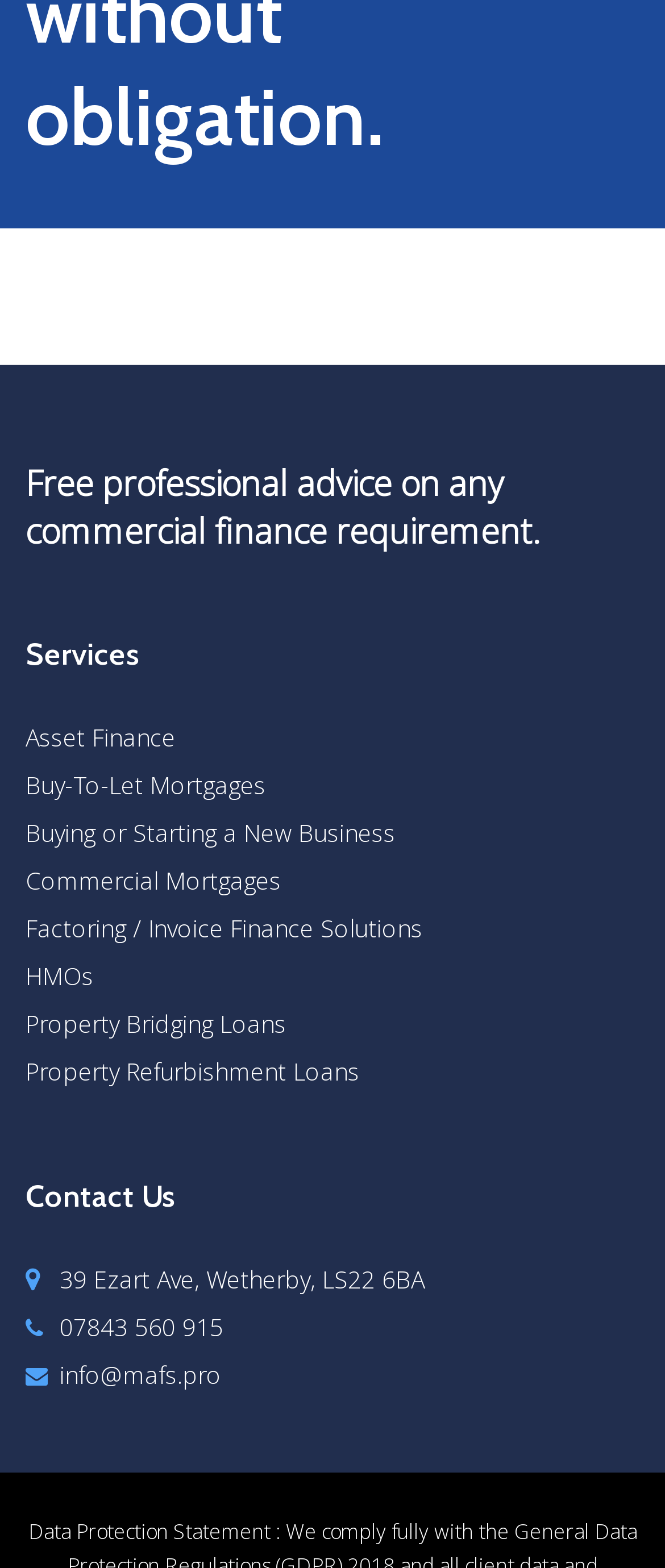Please locate the bounding box coordinates of the element's region that needs to be clicked to follow the instruction: "Click on Asset Finance". The bounding box coordinates should be provided as four float numbers between 0 and 1, i.e., [left, top, right, bottom].

[0.038, 0.455, 0.264, 0.486]